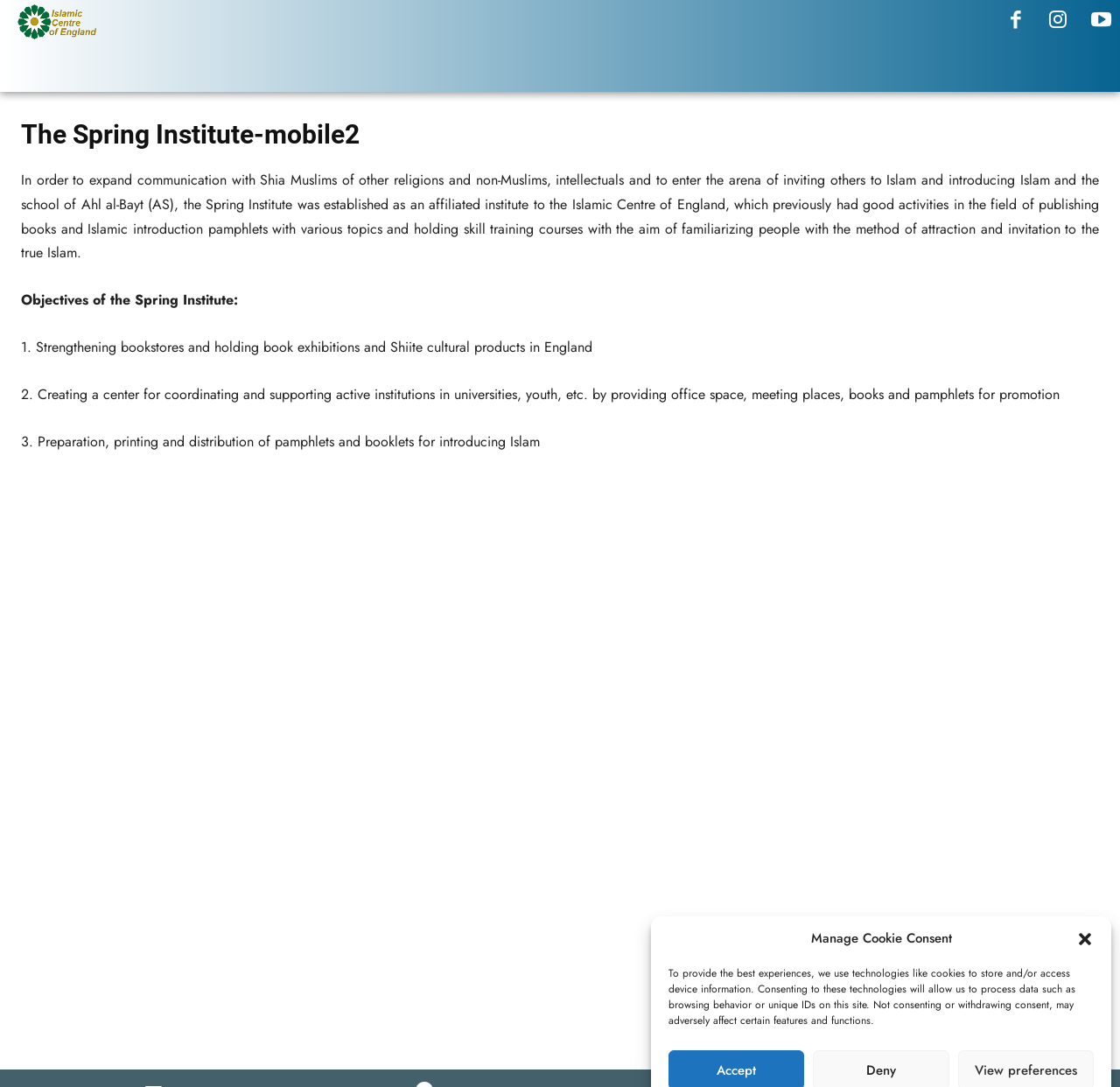What is the institute's approach to introducing Islam?
Make sure to answer the question with a detailed and comprehensive explanation.

The Spring Institute's approach to introducing Islam is through attraction and invitation, as mentioned in the webpage content, which states that the Islamic Centre of England's activities aim to familiarize people with the method of attraction and invitation to the true Islam.